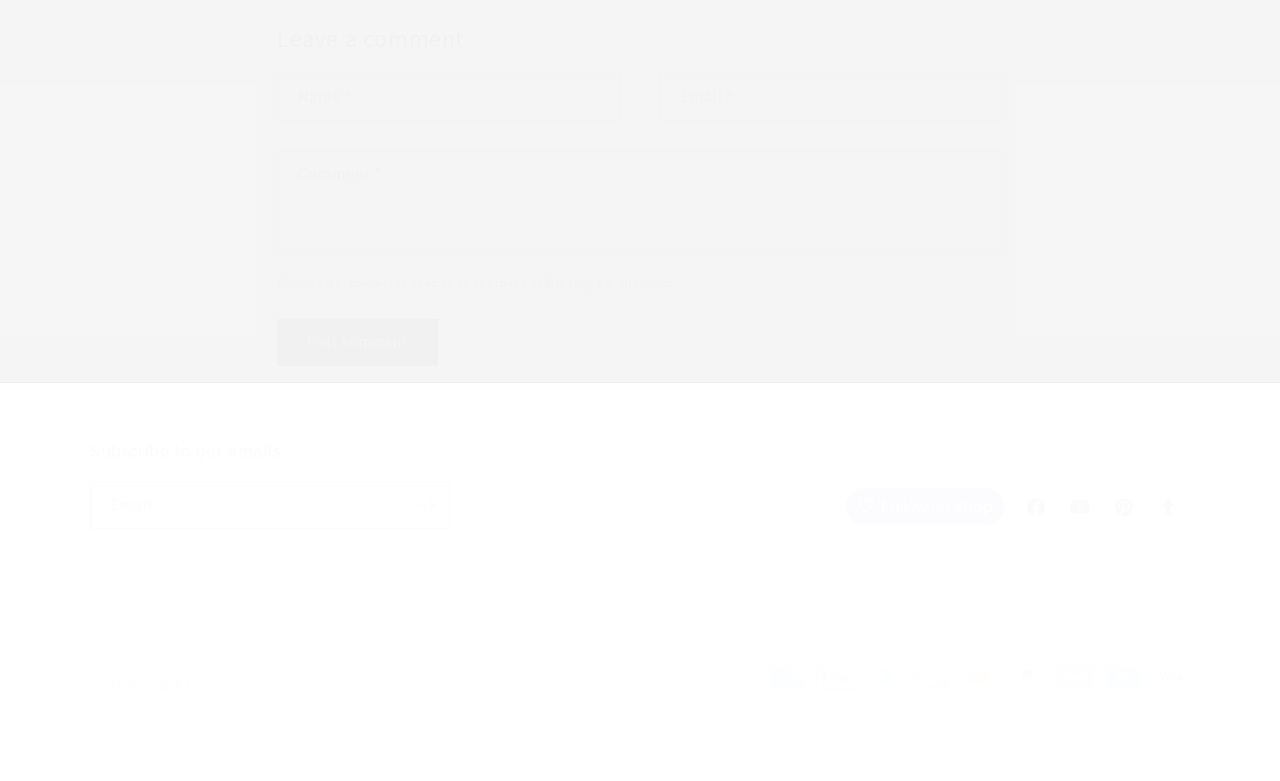Determine the bounding box for the UI element as described: "parent_node: Name * name="comment[author]" placeholder="Name"". The coordinates should be represented as four float numbers between 0 and 1, formatted as [left, top, right, bottom].

[0.217, 0.096, 0.484, 0.154]